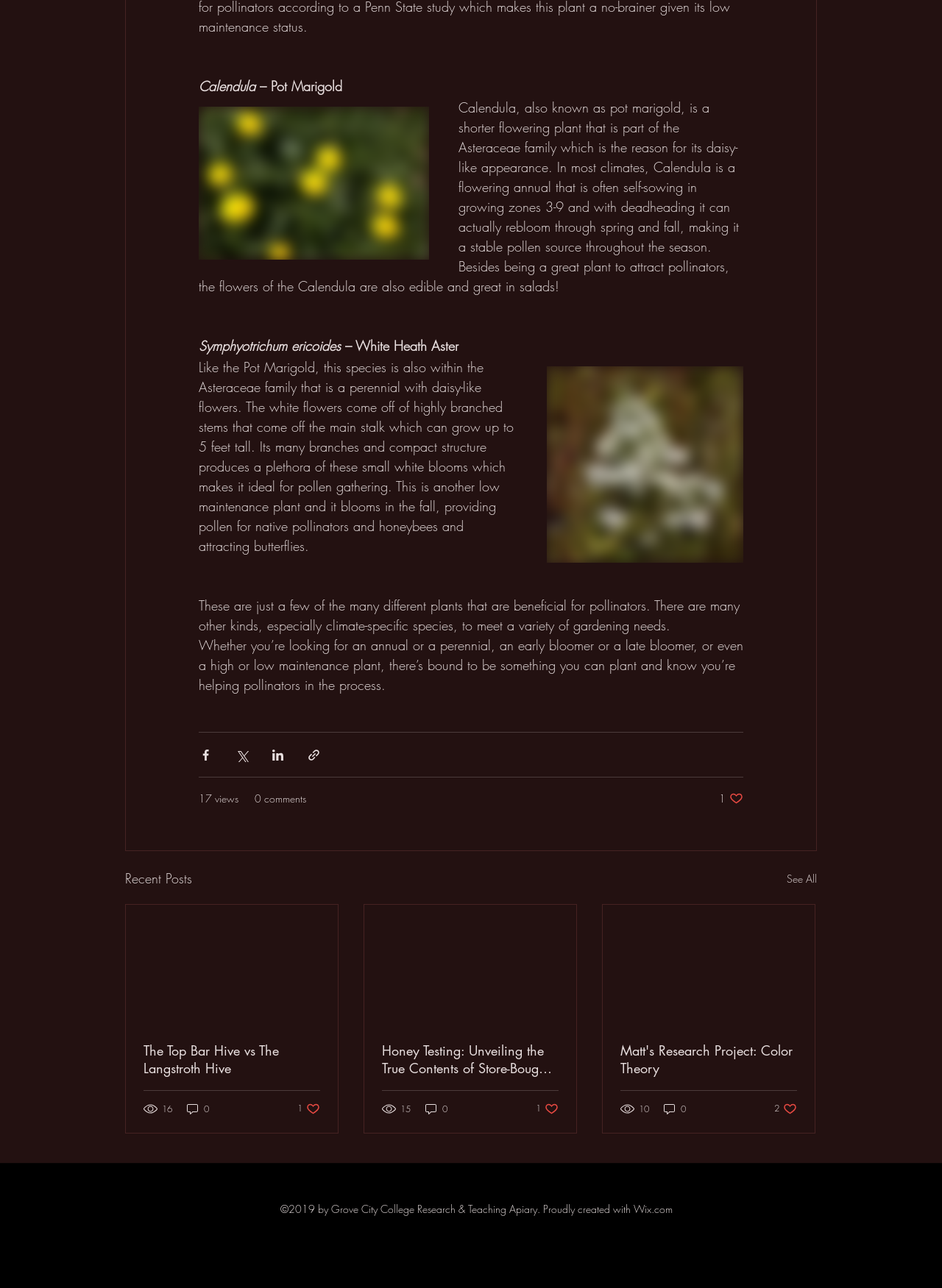Specify the bounding box coordinates of the element's region that should be clicked to achieve the following instruction: "View the recent post about Matt's Research Project: Color Theory". The bounding box coordinates consist of four float numbers between 0 and 1, in the format [left, top, right, bottom].

[0.659, 0.809, 0.846, 0.836]